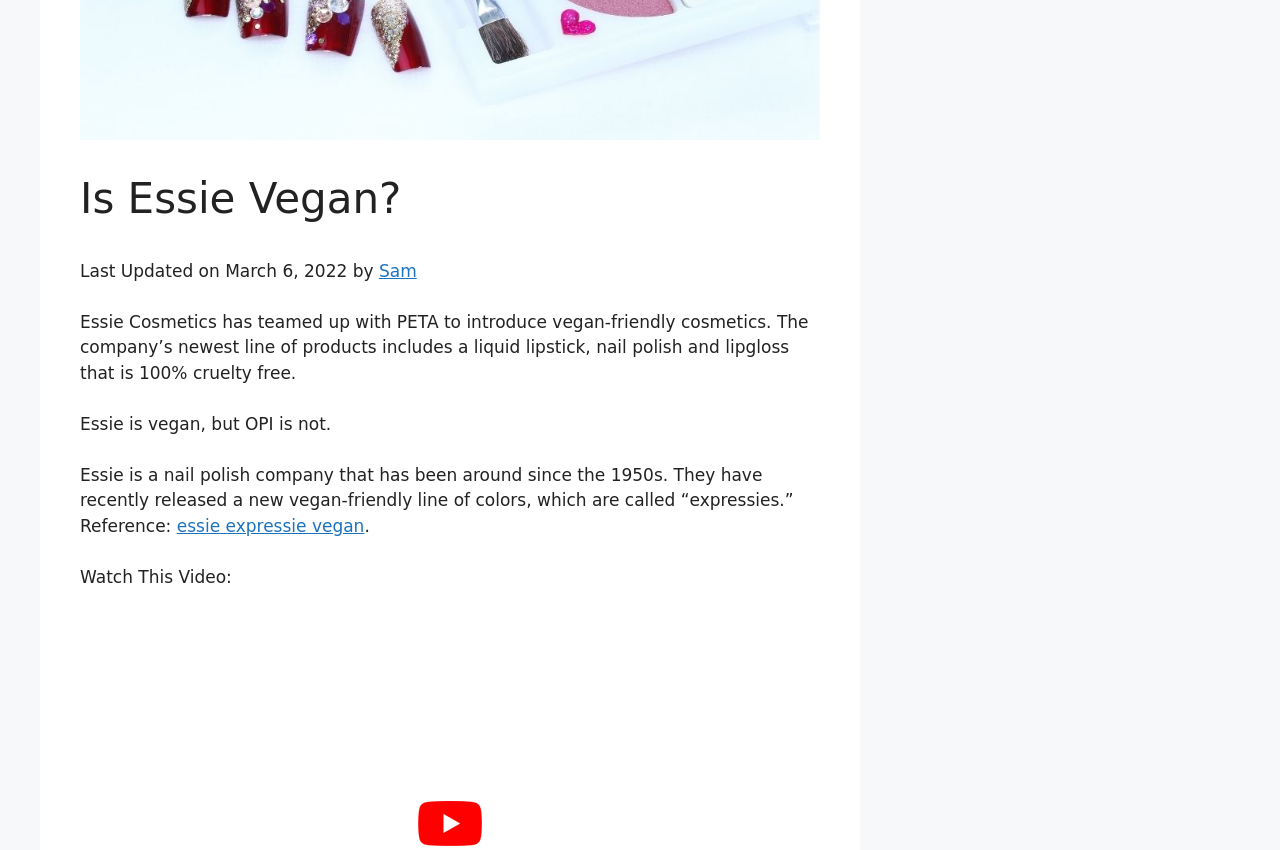Please specify the bounding box coordinates in the format (top-left x, top-left y, bottom-right x, bottom-right y), with values ranging from 0 to 1. Identify the bounding box for the UI component described as follows: Sam

[0.296, 0.307, 0.326, 0.33]